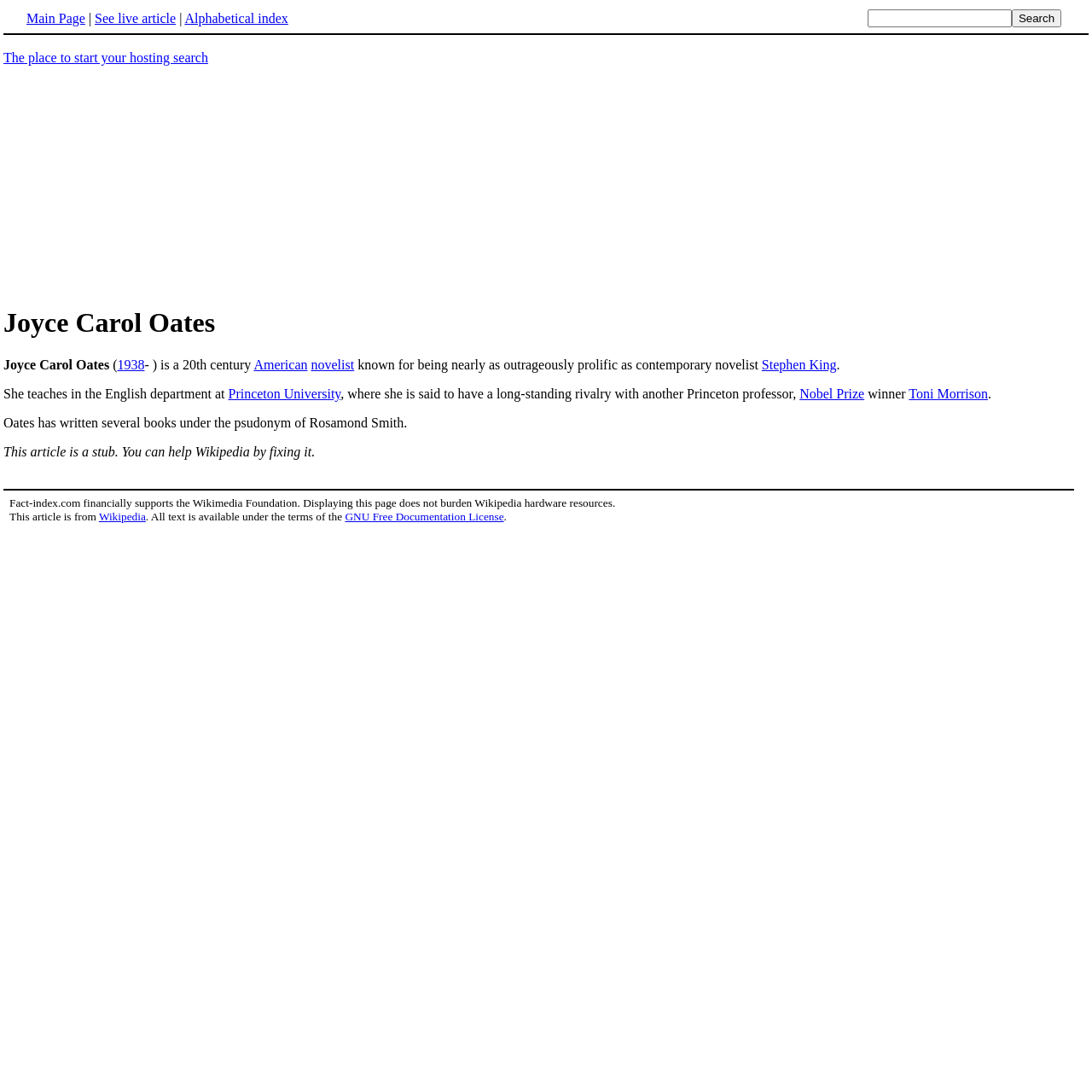Identify the bounding box coordinates for the UI element described by the following text: "Stephen King". Provide the coordinates as four float numbers between 0 and 1, in the format [left, top, right, bottom].

[0.698, 0.327, 0.766, 0.341]